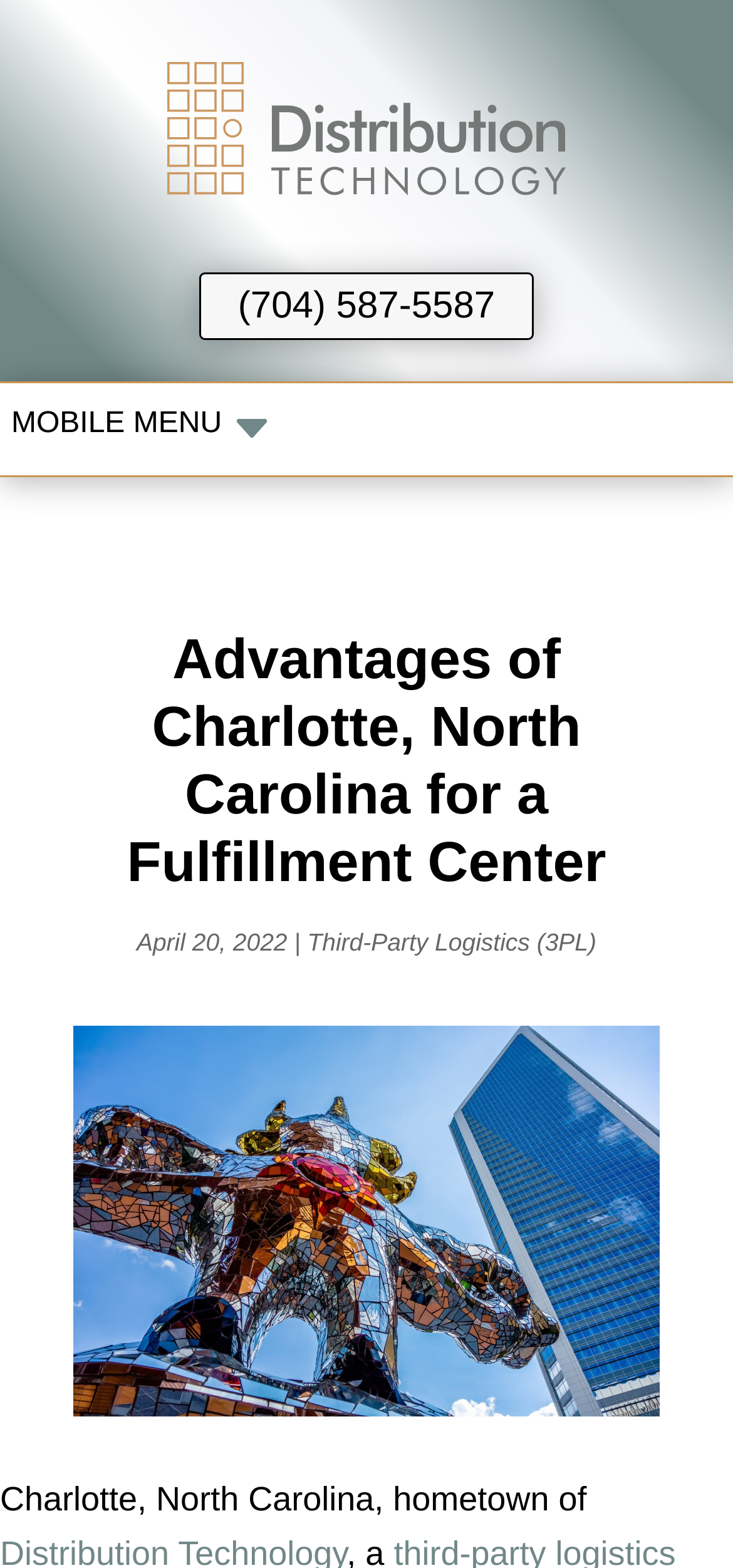Using the information in the image, give a detailed answer to the following question: What city is mentioned as the hometown of Distribution Technology?

I found the city by looking at the StaticText element with the text 'Charlotte, North Carolina, hometown of' which is located at the bottom of the webpage, indicating it is the location of the company.